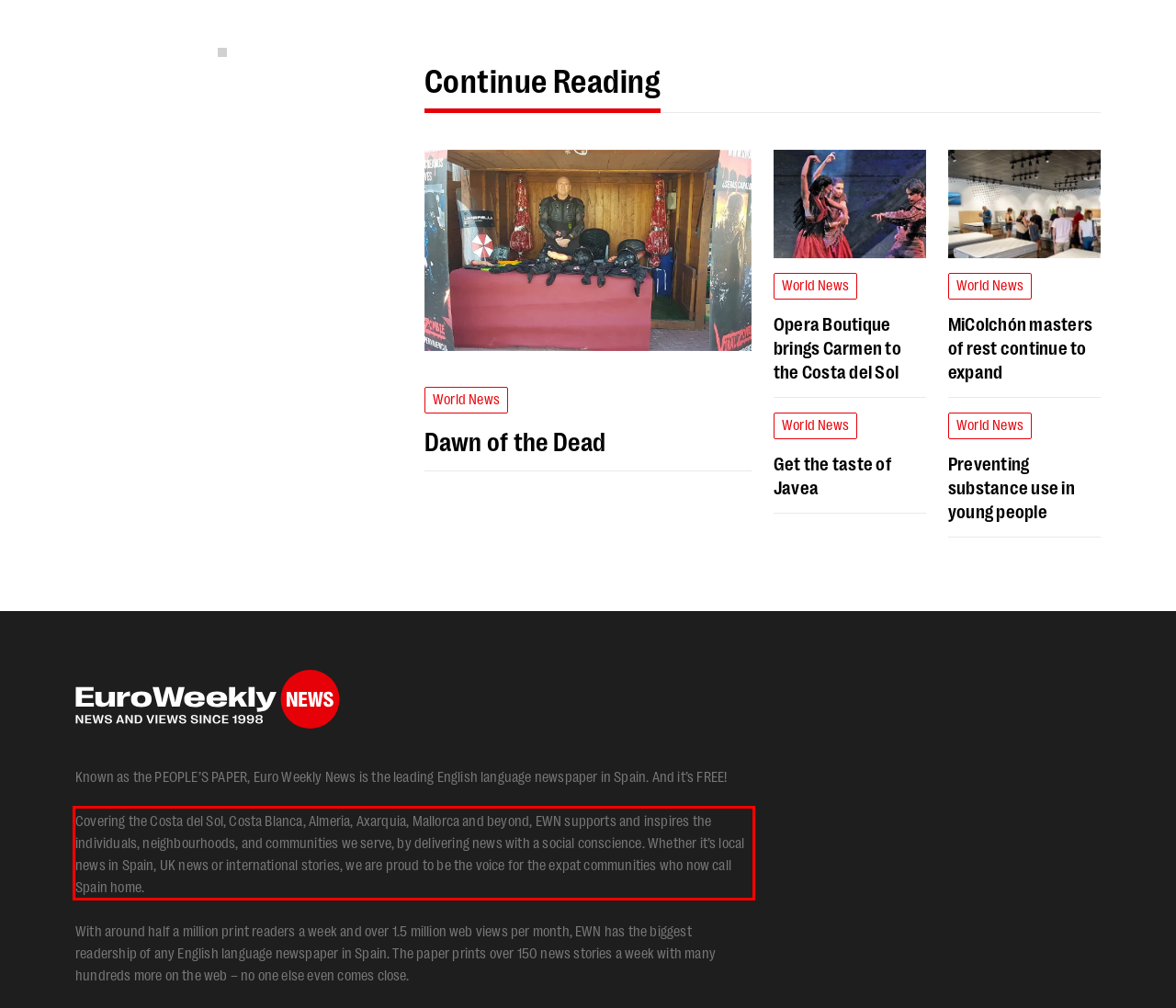Given the screenshot of a webpage, identify the red rectangle bounding box and recognize the text content inside it, generating the extracted text.

Covering the Costa del Sol, Costa Blanca, Almeria, Axarquia, Mallorca and beyond, EWN supports and inspires the individuals, neighbourhoods, and communities we serve, by delivering news with a social conscience. Whether it’s local news in Spain, UK news or international stories, we are proud to be the voice for the expat communities who now call Spain home.